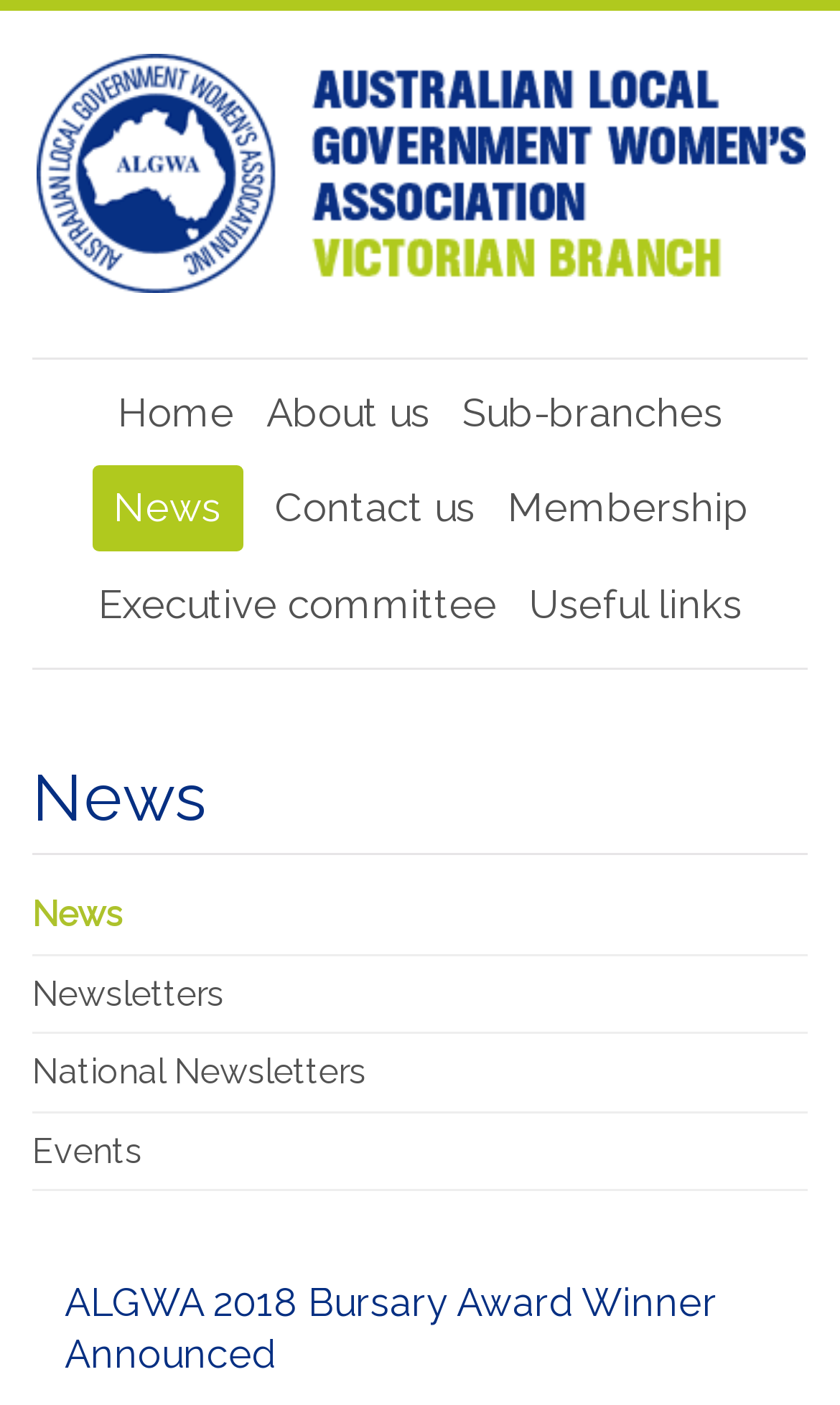Point out the bounding box coordinates of the section to click in order to follow this instruction: "check newsletters".

[0.038, 0.68, 0.962, 0.735]